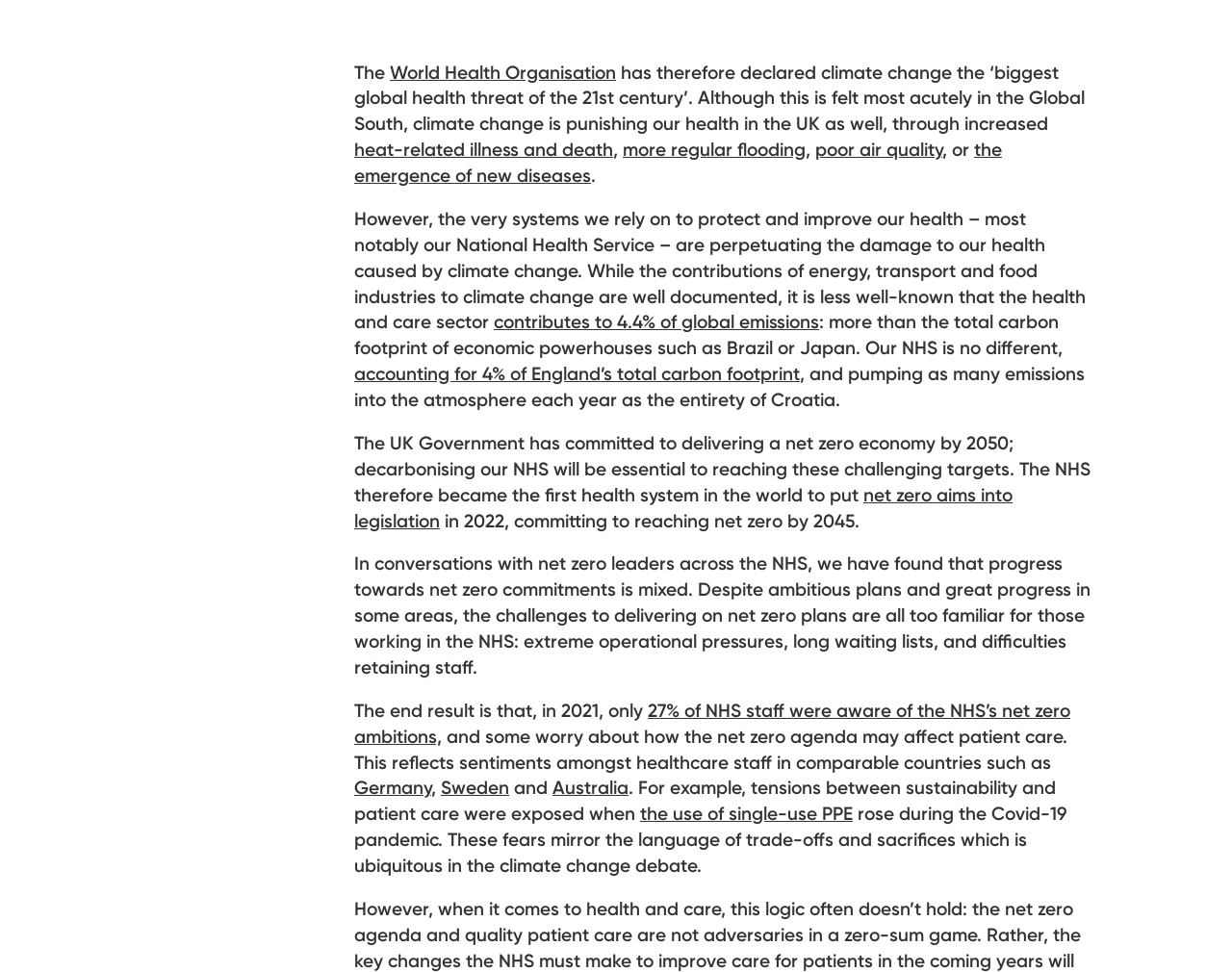What percentage of global emissions does the health and care sector contribute to?
Respond to the question with a single word or phrase according to the image.

4.4%